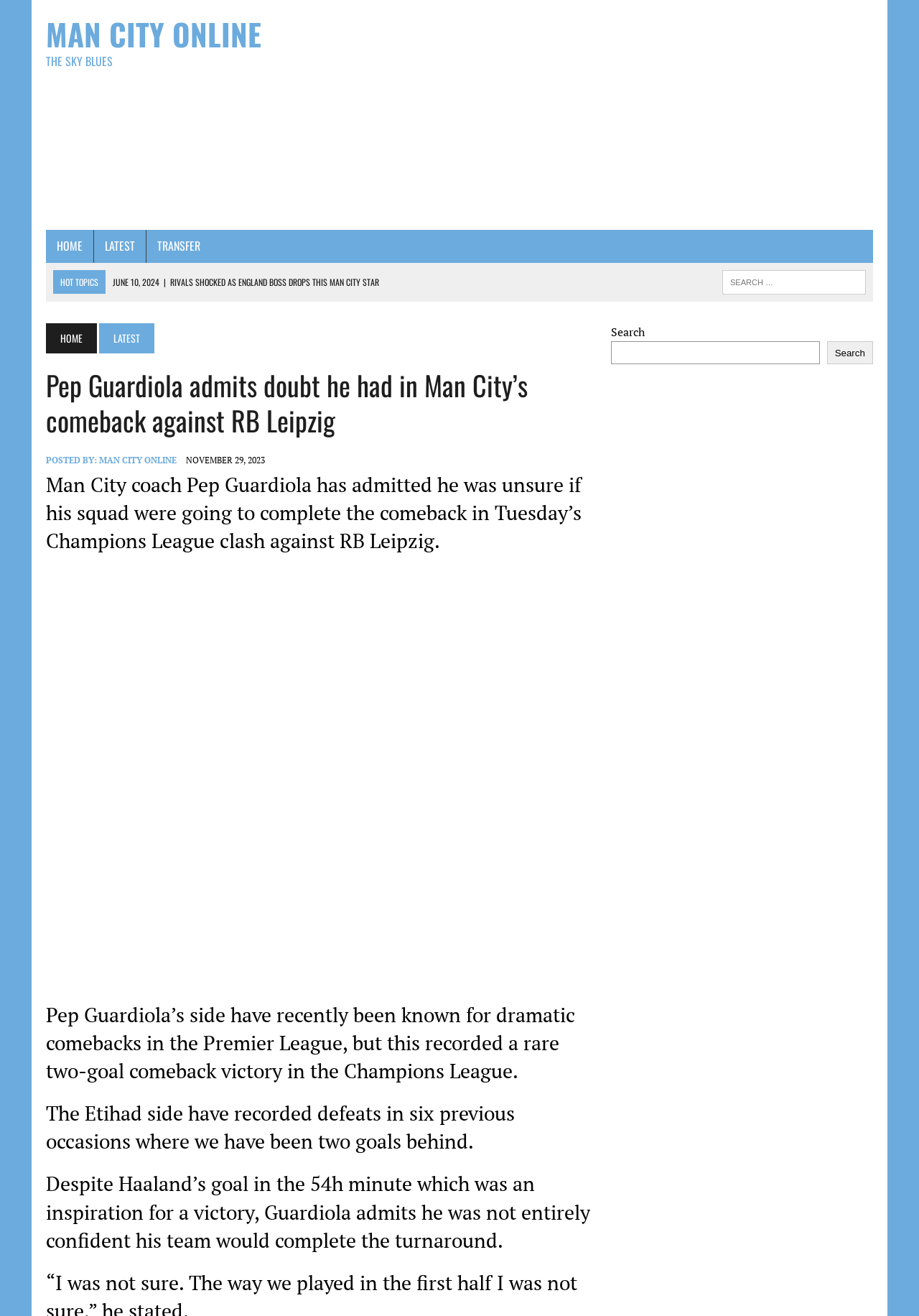Using the element description aria-label="Advertisement" name="aswift_1" title="Advertisement", predict the bounding box coordinates for the UI element. Provide the coordinates in (top-left x, top-left y, bottom-right x, bottom-right y) format with values ranging from 0 to 1.

[0.357, 0.011, 0.95, 0.164]